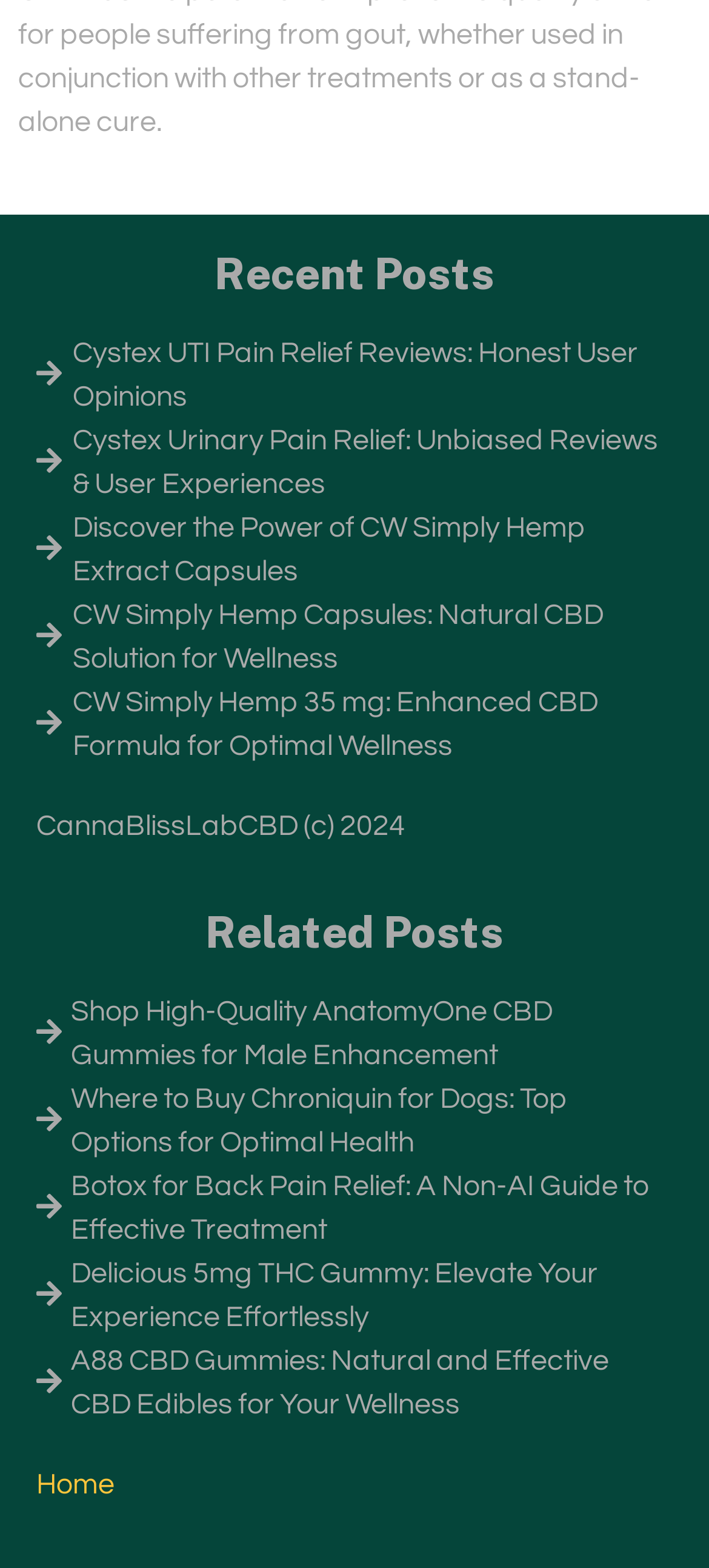Please identify the bounding box coordinates of the clickable area that will allow you to execute the instruction: "learn about A88 CBD Gummies".

[0.051, 0.854, 0.949, 0.909]